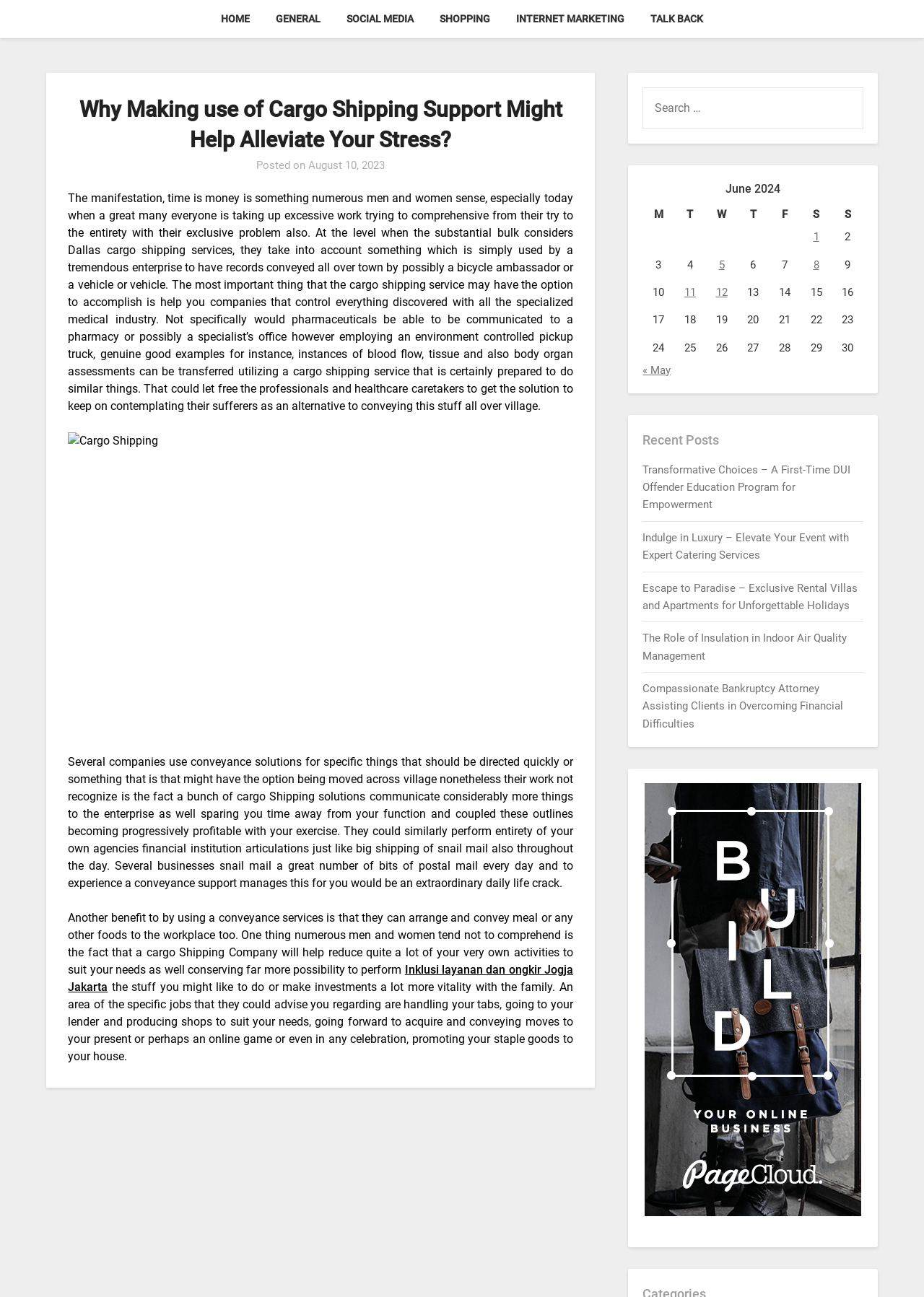Utilize the details in the image to thoroughly answer the following question: What type of companies can benefit from cargo shipping services?

According to the webpage, cargo shipping services can help companies in the healthcare industry, such as pharmaceutical companies, by transporting medical supplies and equipment.